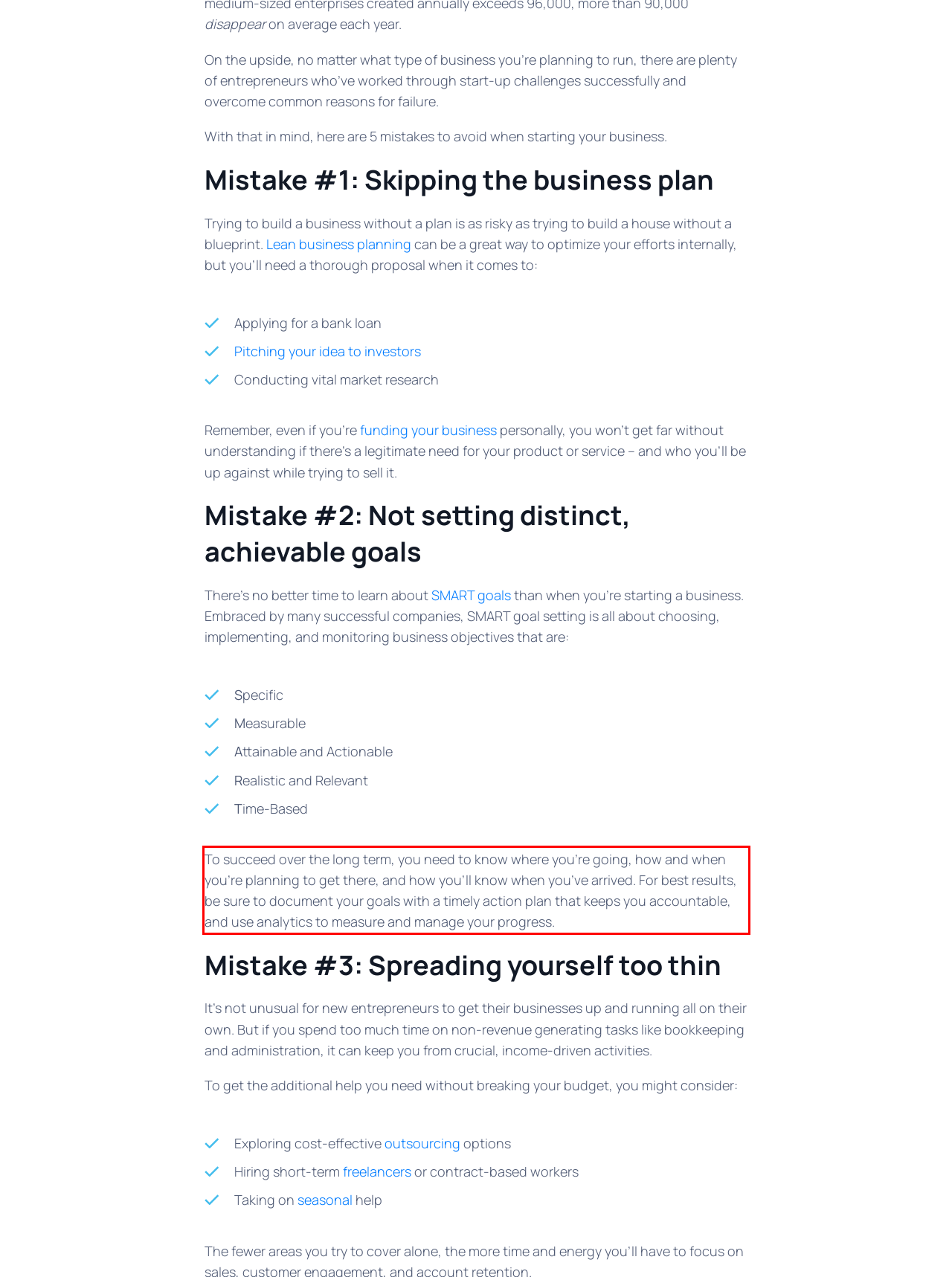Examine the webpage screenshot and use OCR to obtain the text inside the red bounding box.

To succeed over the long term, you need to know where you’re going, how and when you’re planning to get there, and how you’ll know when you’ve arrived. For best results, be sure to document your goals with a timely action plan that keeps you accountable, and use analytics to measure and manage your progress.